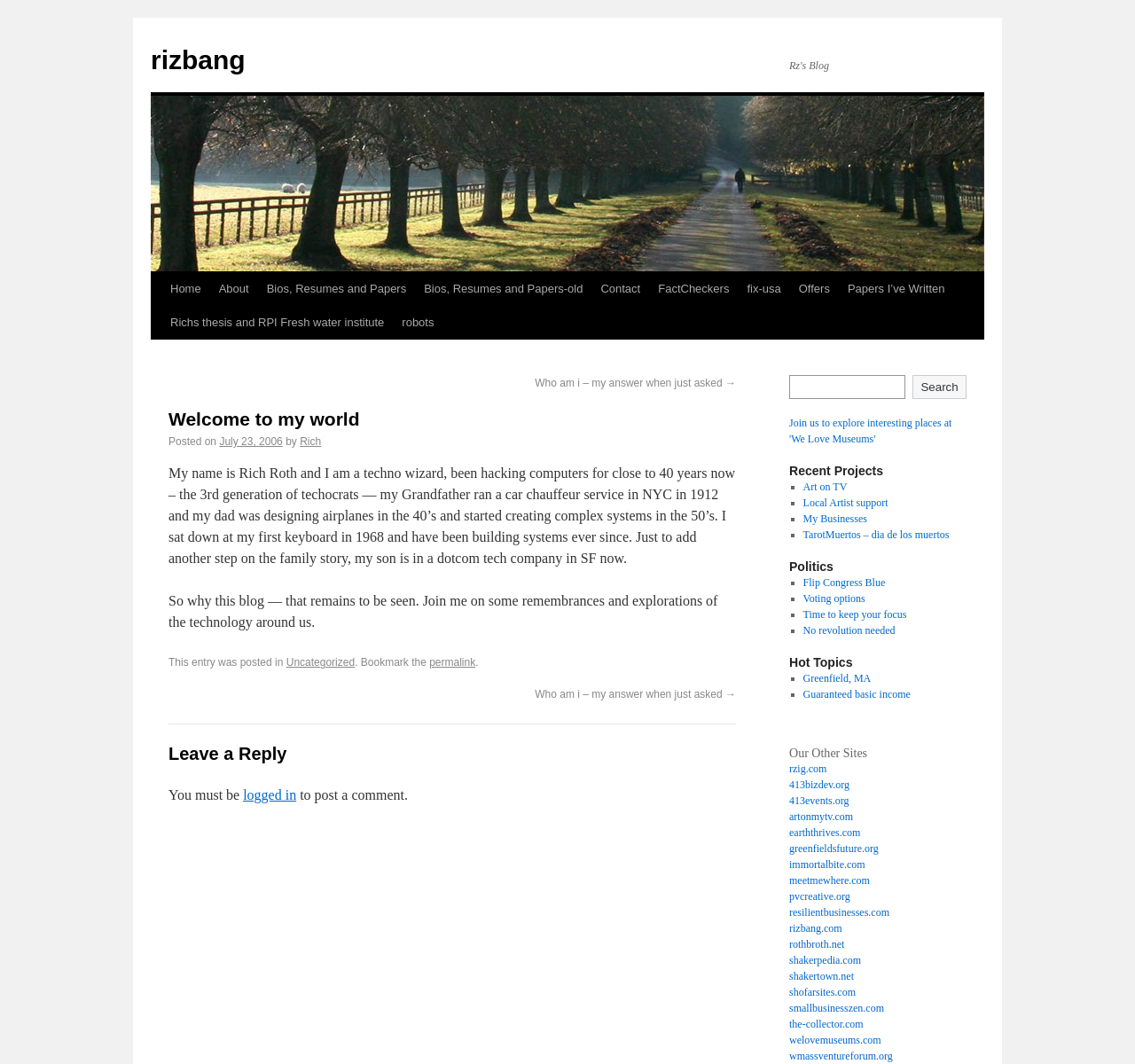Please find the bounding box coordinates for the clickable element needed to perform this instruction: "Read the 'Welcome to my world' heading".

[0.148, 0.382, 0.648, 0.405]